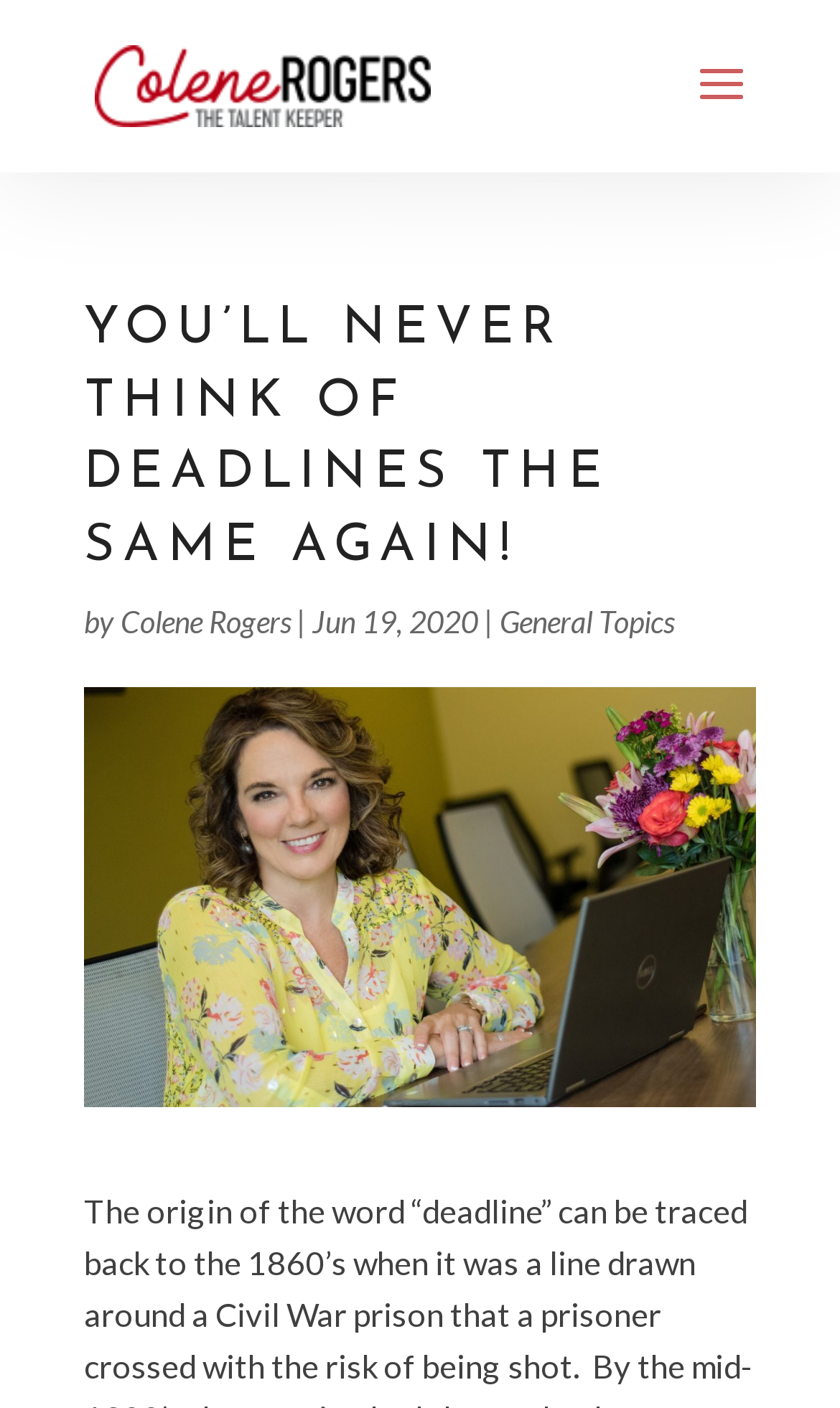Given the description: "General Topics", determine the bounding box coordinates of the UI element. The coordinates should be formatted as four float numbers between 0 and 1, [left, top, right, bottom].

[0.595, 0.429, 0.803, 0.455]